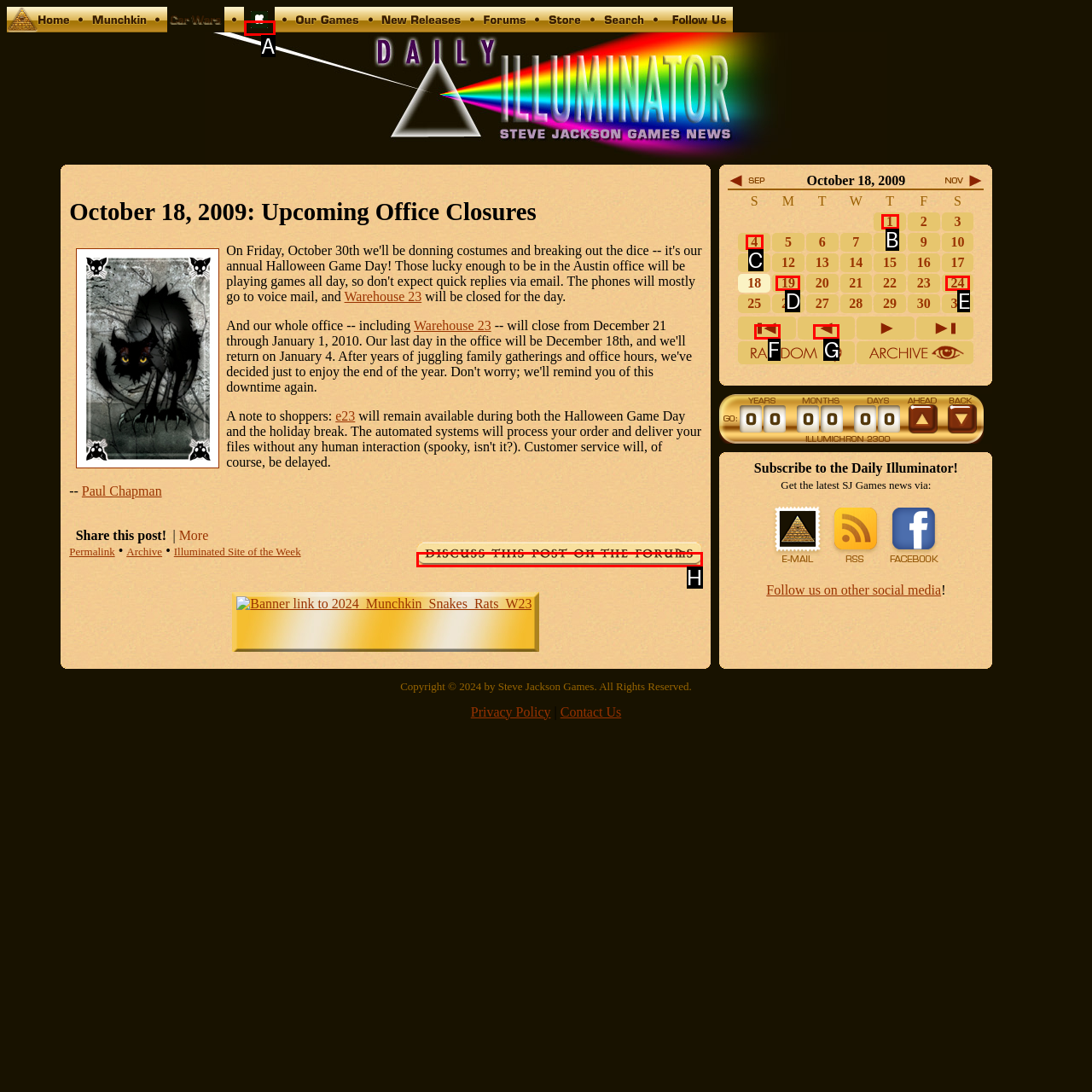Choose the correct UI element to click for this task: Click on the 'HOME' link Answer using the letter from the given choices.

None